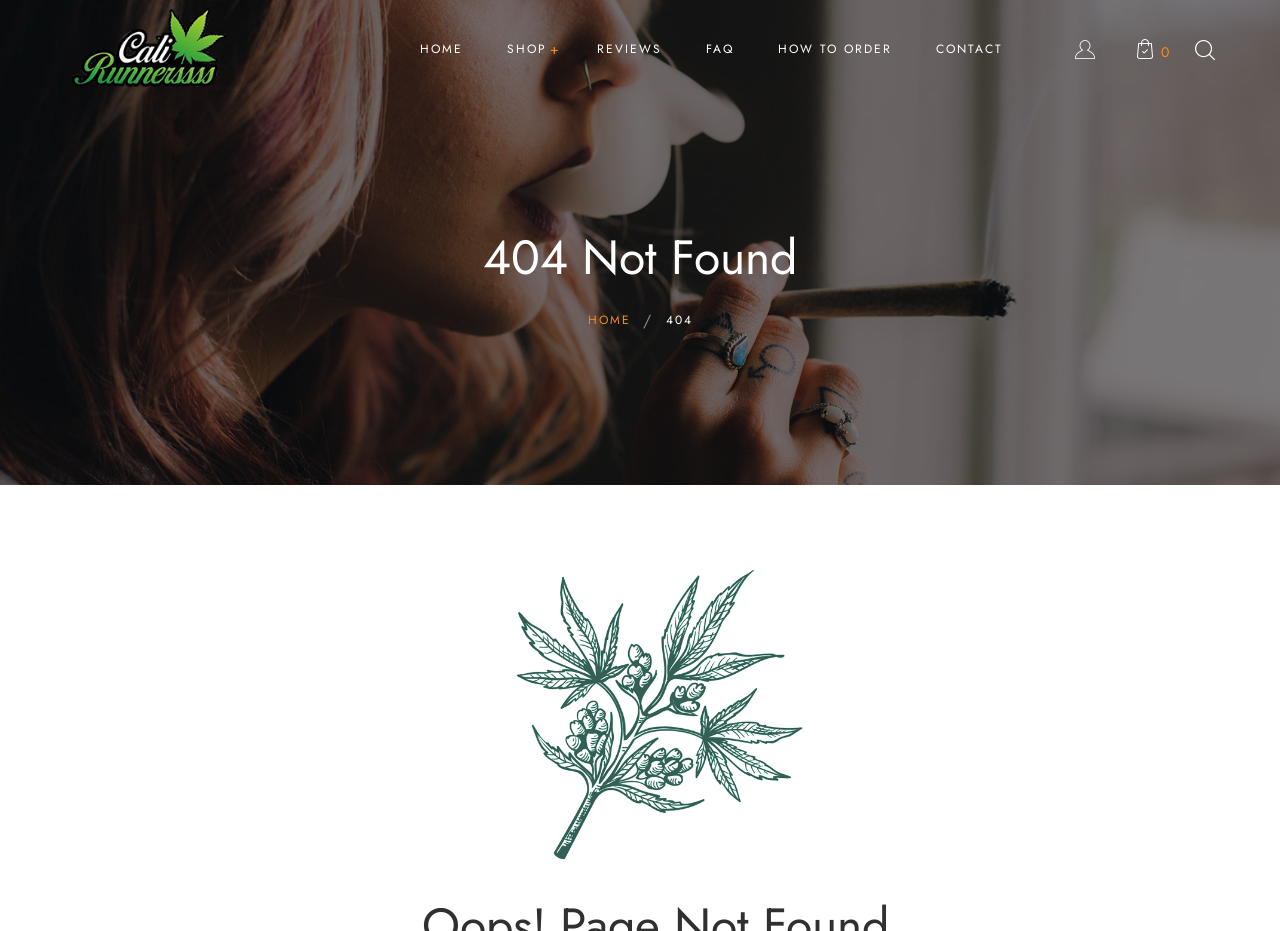Based on the element description: "alt="Cali Runnerssss"", identify the UI element and provide its bounding box coordinates. Use four float numbers between 0 and 1, [left, top, right, bottom].

[0.051, 0.039, 0.179, 0.064]